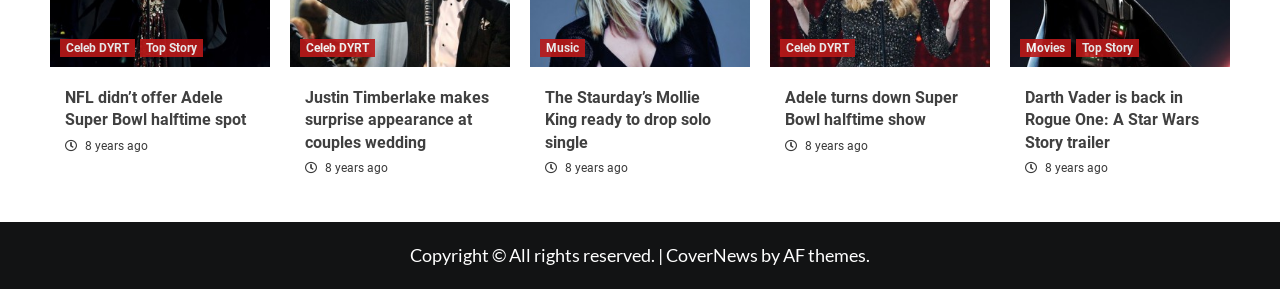What is the category of the article about Justin Timberlake?
Using the information presented in the image, please offer a detailed response to the question.

The article about Justin Timberlake is categorized under 'Celeb' because it is a celebrity news article, and the link 'Celeb DYRT' is nearby.